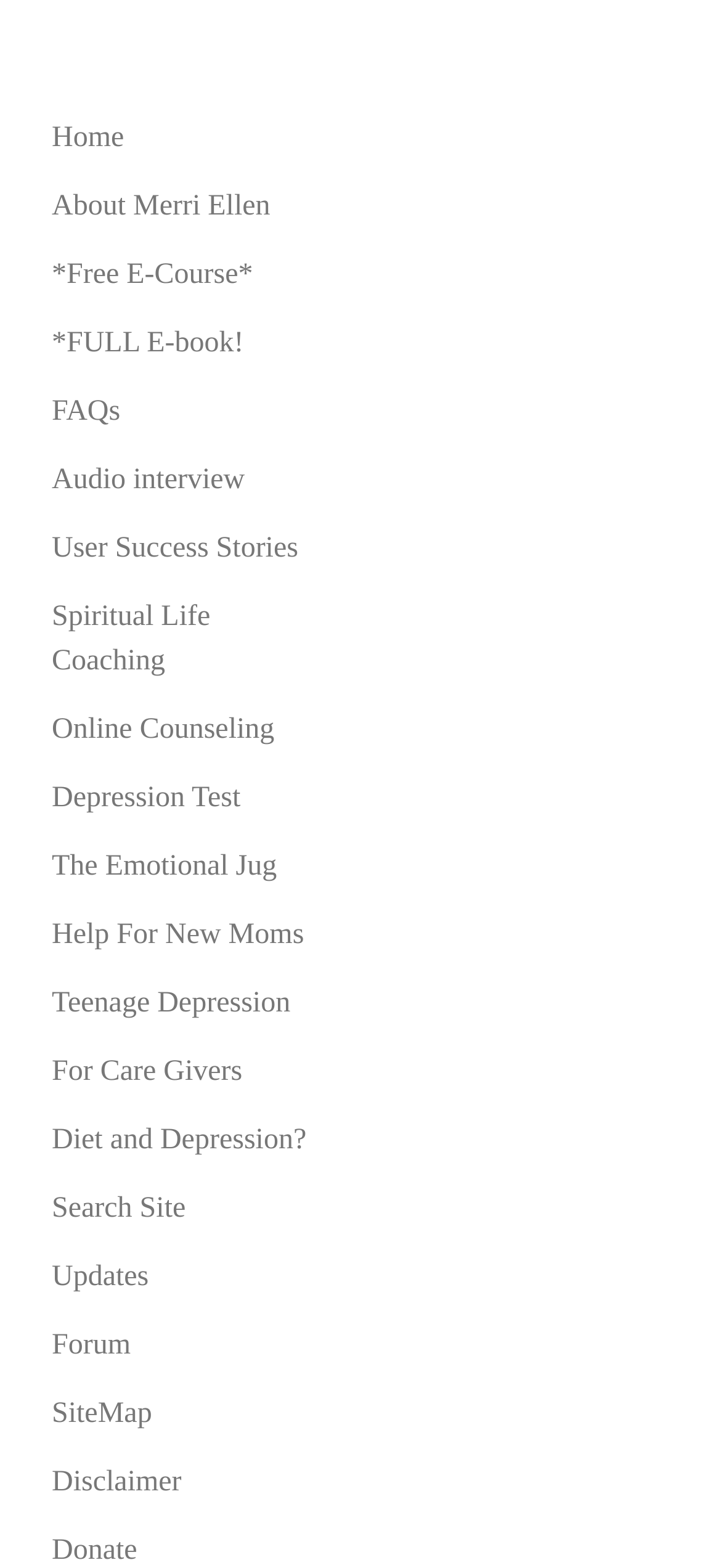How many links are related to depression? Based on the screenshot, please respond with a single word or phrase.

3